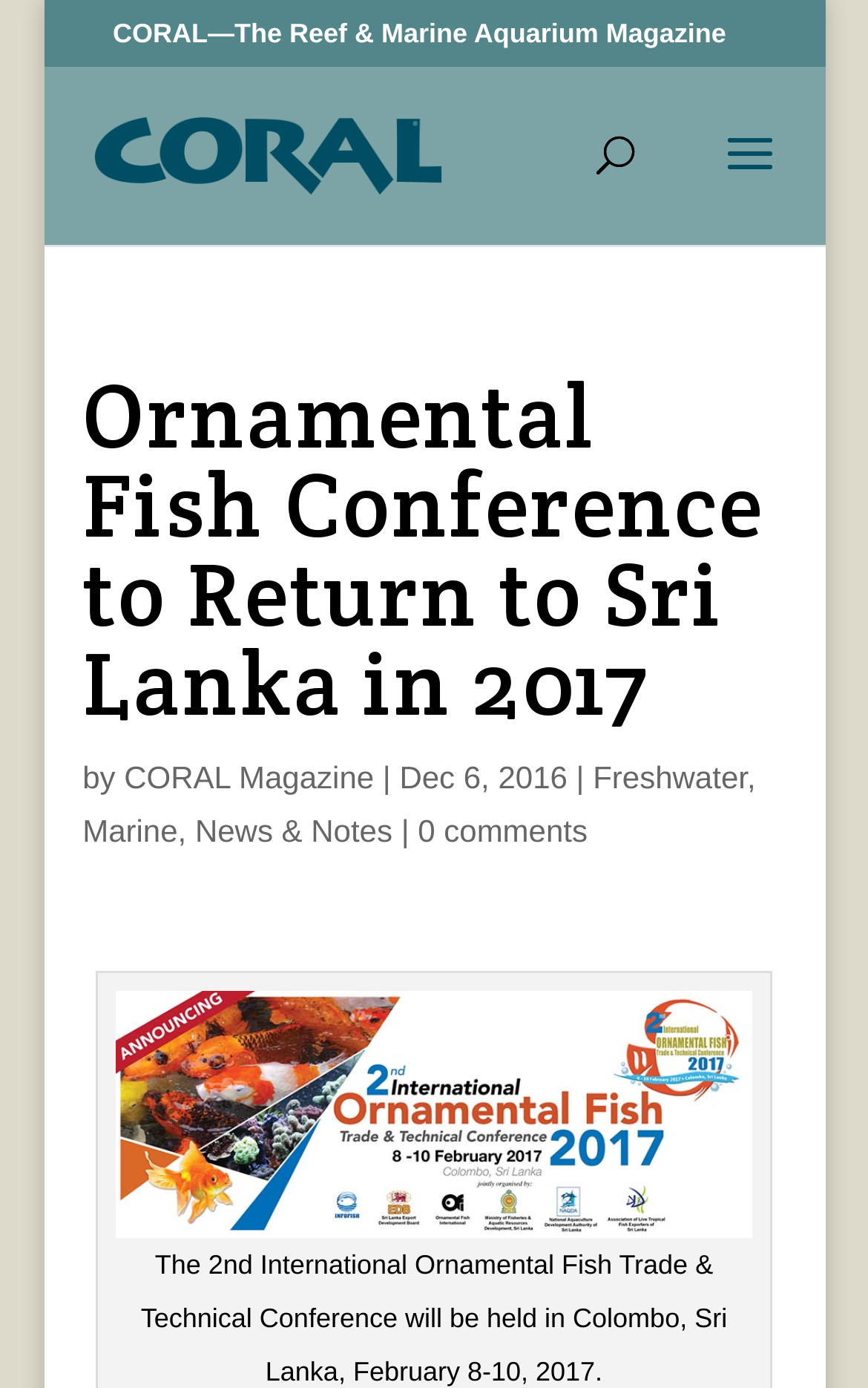Provide a brief response to the question using a single word or phrase: 
How many comments are there on this article?

0